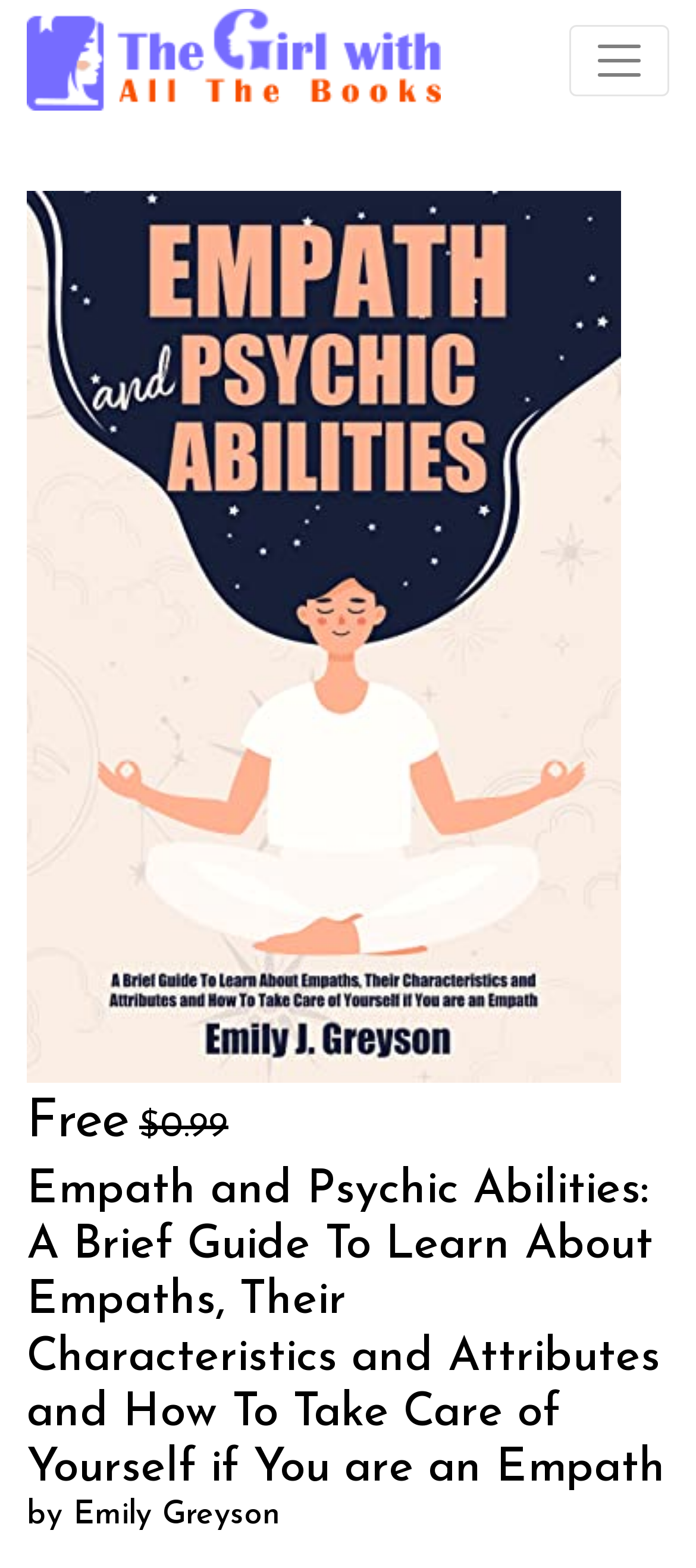Describe all the key features of the webpage in detail.

The webpage is about Empath and Psychic Abilities, with a brief guide to learn about Empaths, their characteristics, and attributes, and how to take care of oneself if they are an Empath. 

At the top left corner, there is a logo link and an image of the logo. On the top right corner, there is a button. Below the button, there is a large image that takes up most of the page. 

On the bottom left side of the page, there is a 'Free' label, and next to it, a deletion element with a strike-through text '$0.99'. 

At the bottom of the page, there is a heading that repeats the title of the webpage, which is an article written by Emily Greyson.